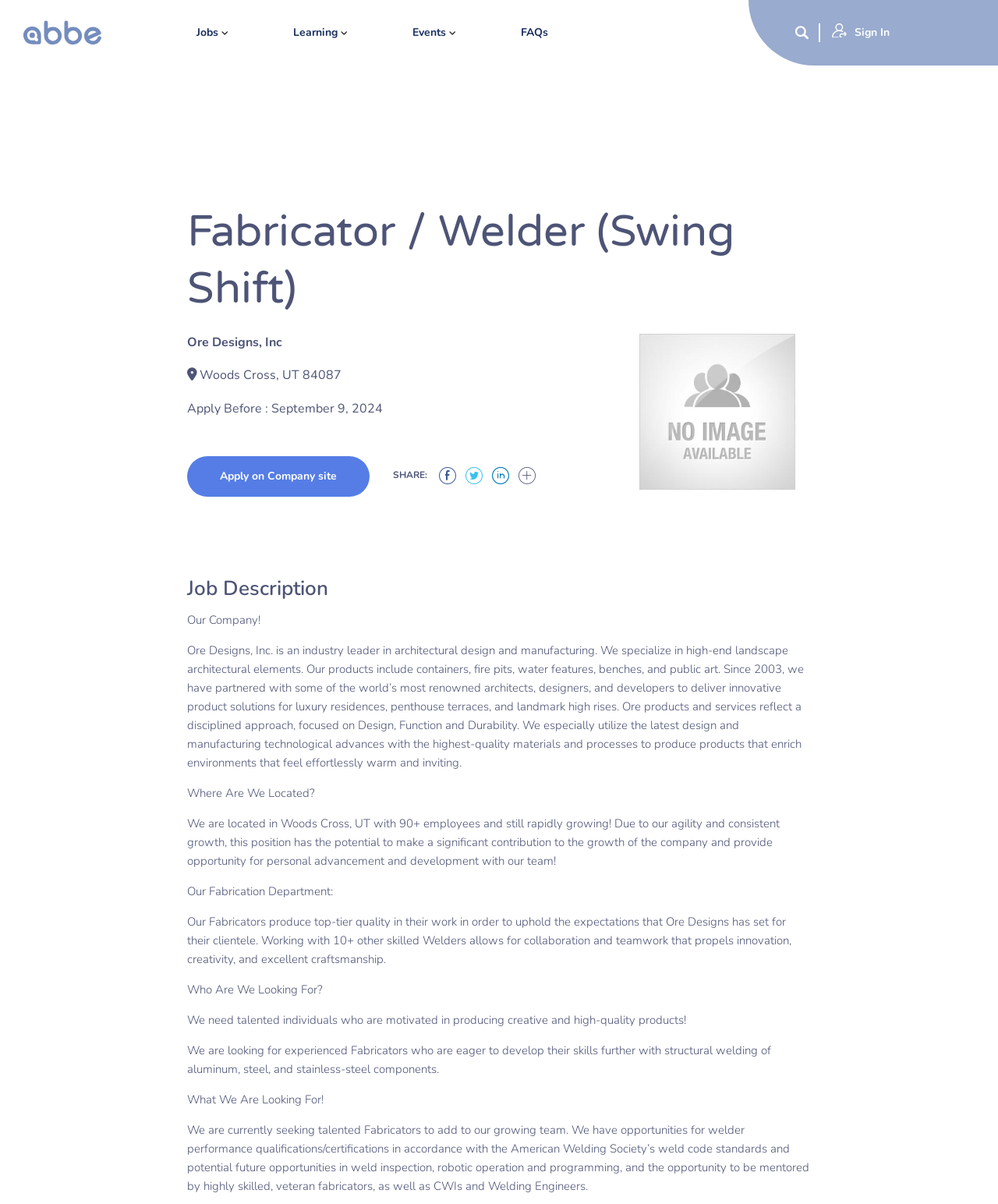Provide a brief response to the question below using one word or phrase:
What is the job location?

Woods Cross, UT 84087